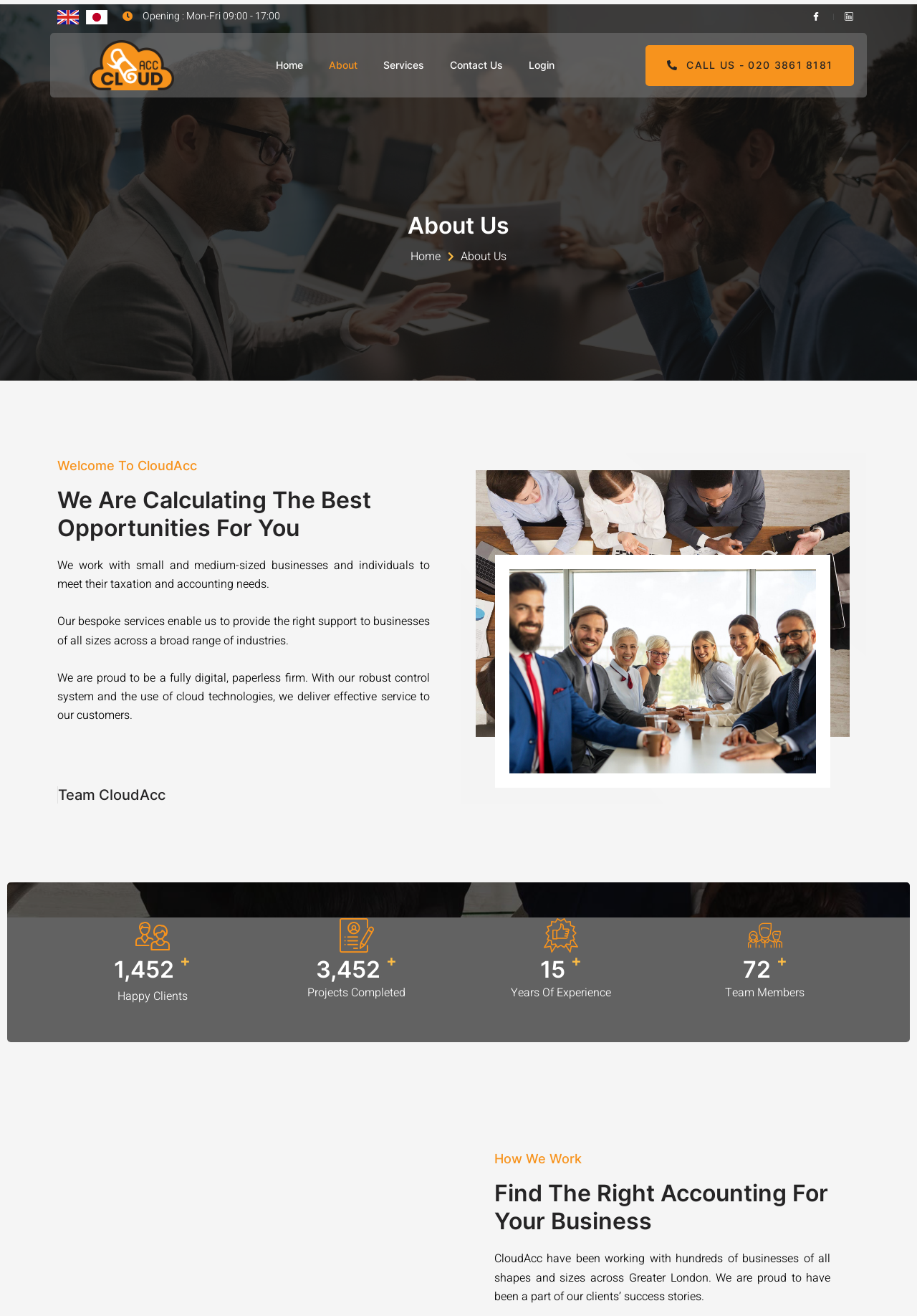How many years of experience does CloudAcc have?
Answer the question with a detailed explanation, including all necessary information.

I found a heading element with the text 'Years Of Experience' and a static text element with the number '72' which is related to it.